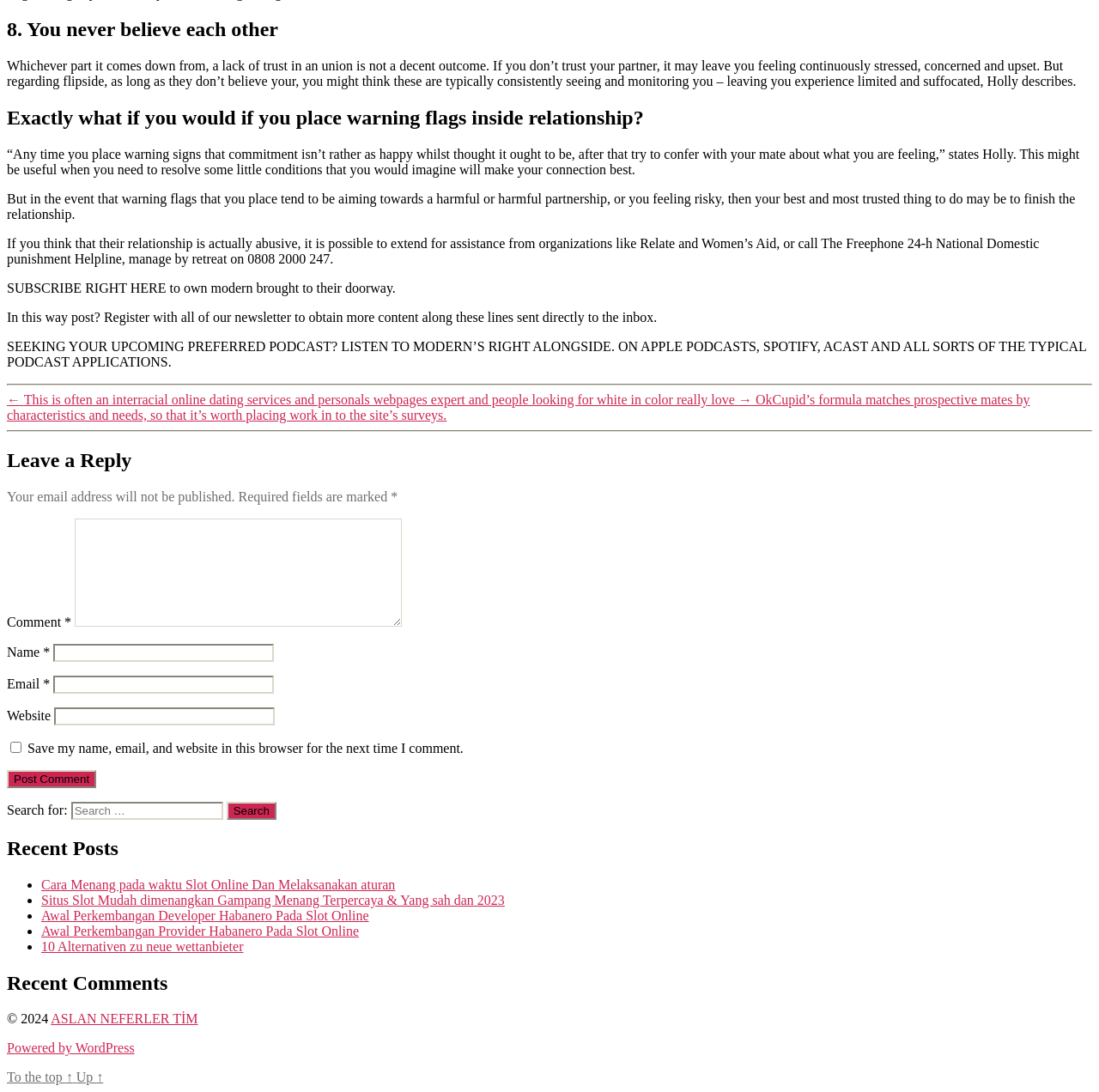Please specify the bounding box coordinates of the region to click in order to perform the following instruction: "Post a comment".

[0.006, 0.705, 0.088, 0.722]